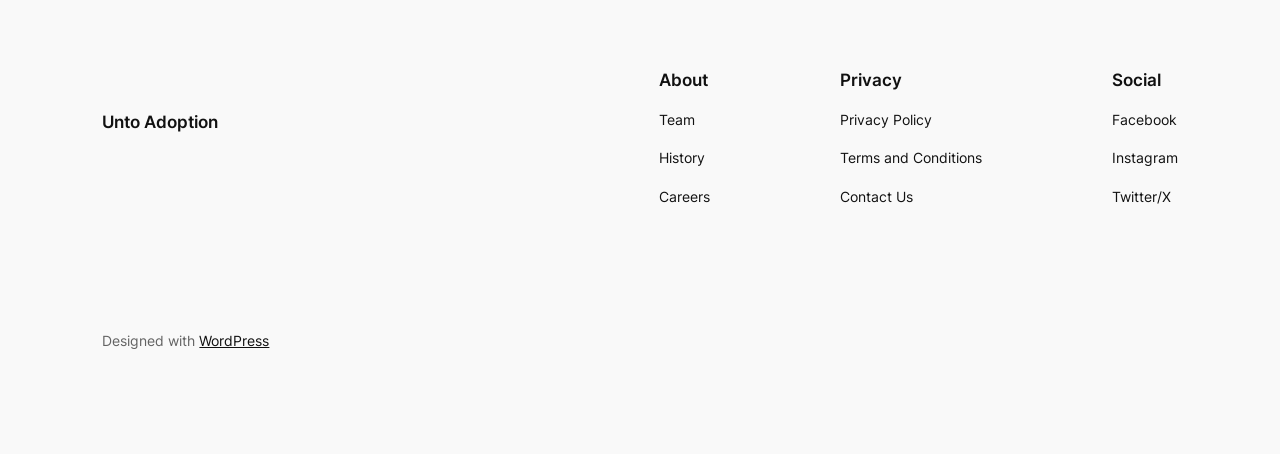Show the bounding box coordinates of the region that should be clicked to follow the instruction: "Click on About."

[0.515, 0.153, 0.555, 0.198]